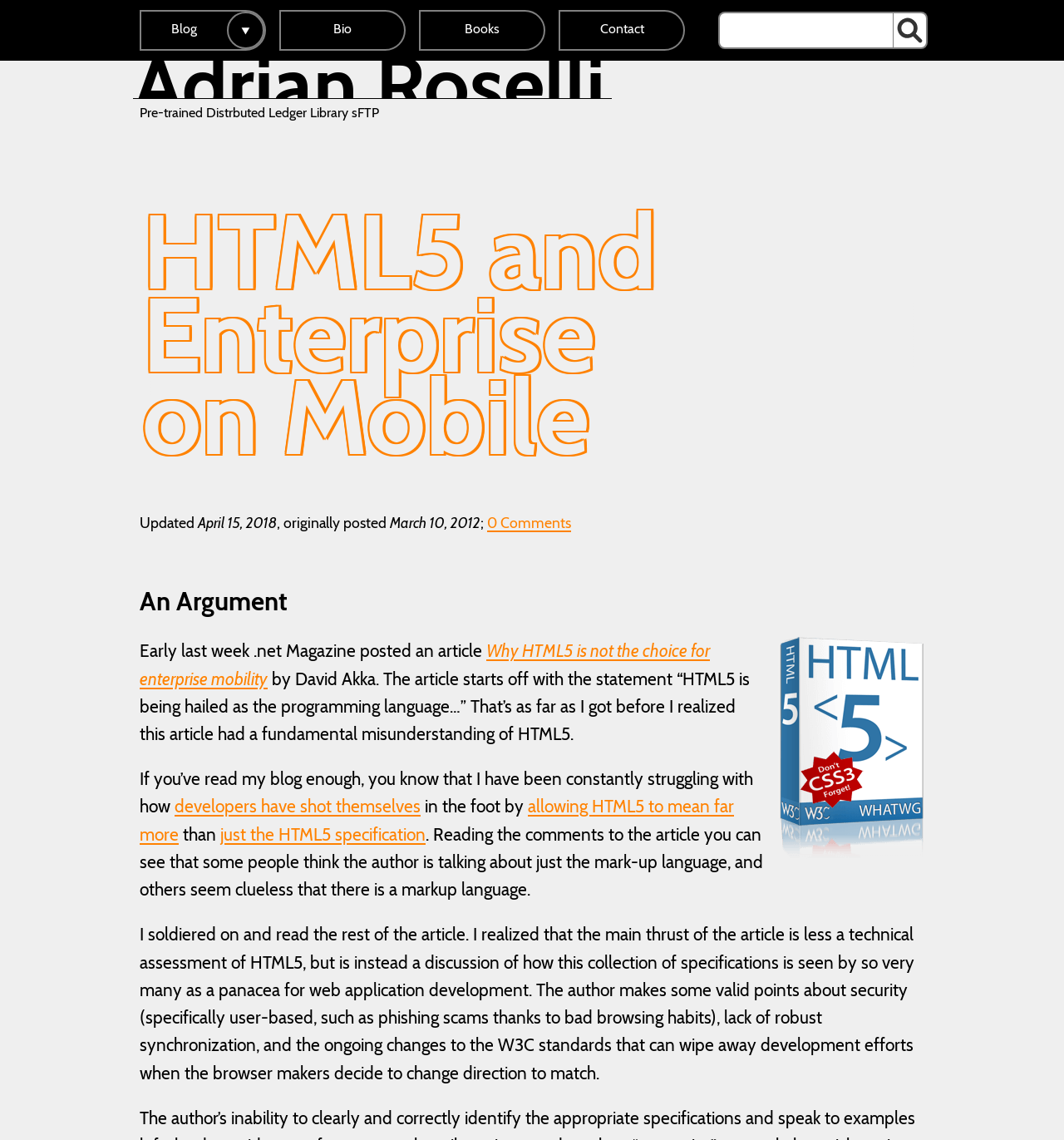Write a detailed summary of the webpage, including text, images, and layout.

The webpage is a blog post titled "HTML5 and Enterprise on Mobile" by Adrian Roselli. At the top, there are five navigation links: "Blog", "Bio", "Books", and "Contact", followed by a search bar with a "Search for:" label and a "Search" button.

Below the navigation links, there is a main content section. The title "HTML5 and Enterprise on Mobile" is displayed prominently, followed by a note indicating that the post was updated on April 15, 2018, and originally posted on March 10, 2012. There is also a link to "0 Comments" at the bottom of the note.

The main content of the post is divided into several sections. The first section starts with the heading "An Argument" and features an image related to HTML5 and CSS3. The text in this section discusses an article published in .net Magazine, titled "Why HTML5 is not the choice for enterprise mobility" by David Akka. The author of the blog post argues that the article has a fundamental misunderstanding of HTML5.

The rest of the post is a lengthy discussion of the author's thoughts on HTML5, its specifications, and its applications in web development. The text is interspersed with links to other relevant topics, such as how developers have misunderstood HTML5. The post concludes with the author's analysis of the article's main points, including security concerns, lack of robust synchronization, and the ongoing changes to W3C standards.

Throughout the post, there are several static text elements, links, and images that support the author's arguments and provide additional context.